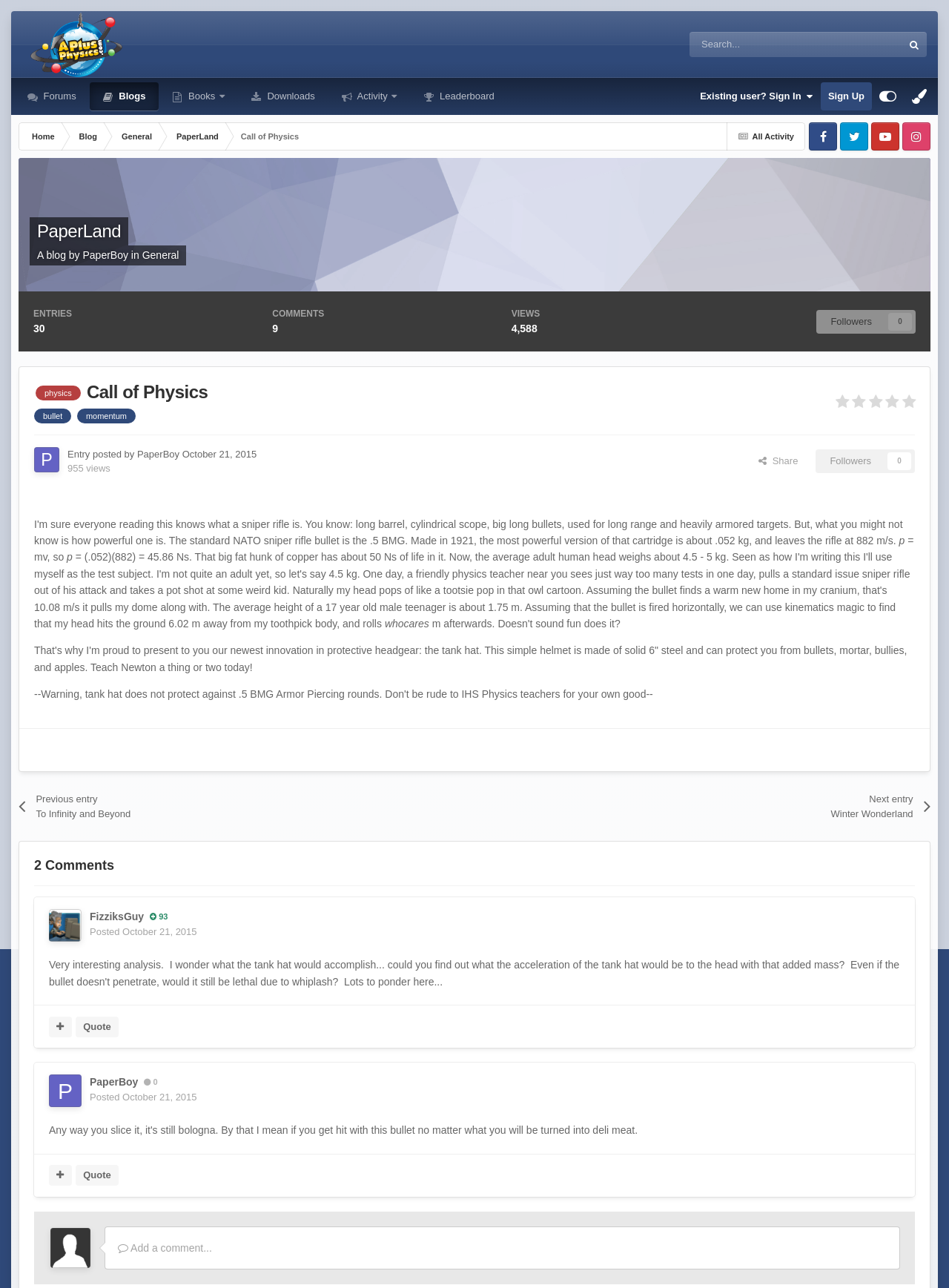Please identify the bounding box coordinates of the clickable element to fulfill the following instruction: "Read the previous entry". The coordinates should be four float numbers between 0 and 1, i.e., [left, top, right, bottom].

[0.02, 0.606, 0.293, 0.646]